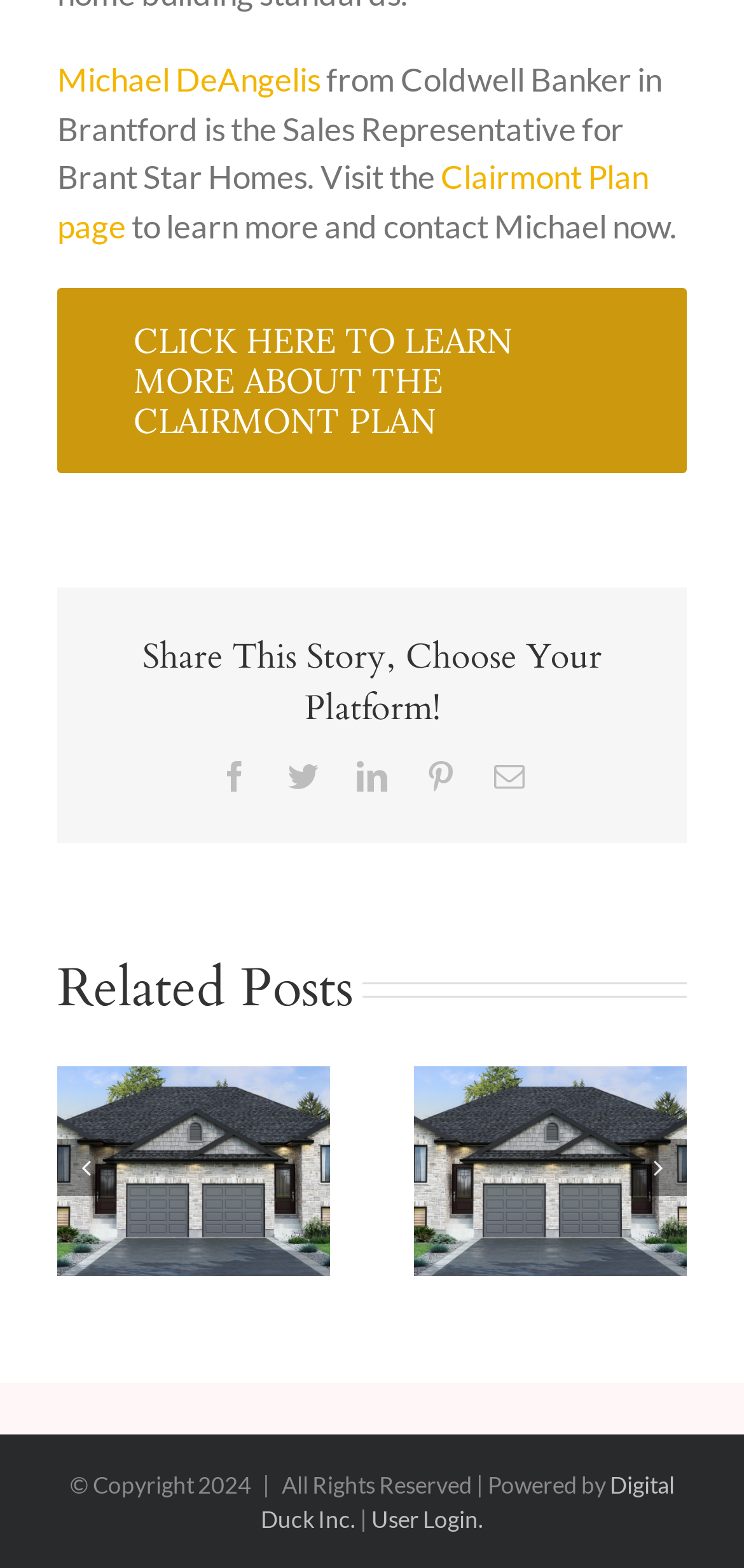Use a single word or phrase to answer the question:
Who powers the website?

Digital Duck Inc.